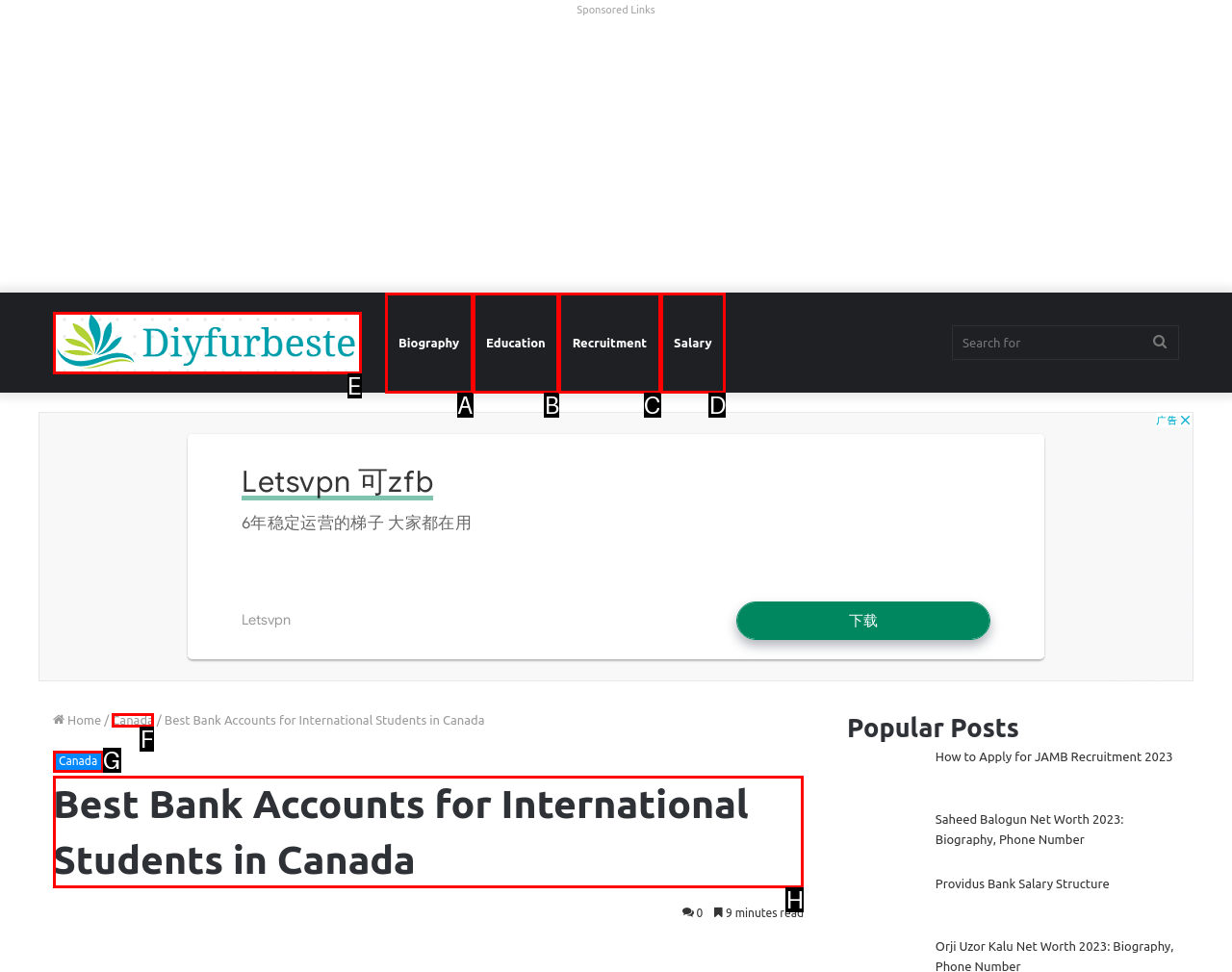Identify the correct HTML element to click for the task: Check the link to 3H - The creative marketing agency. Provide the letter of your choice.

None